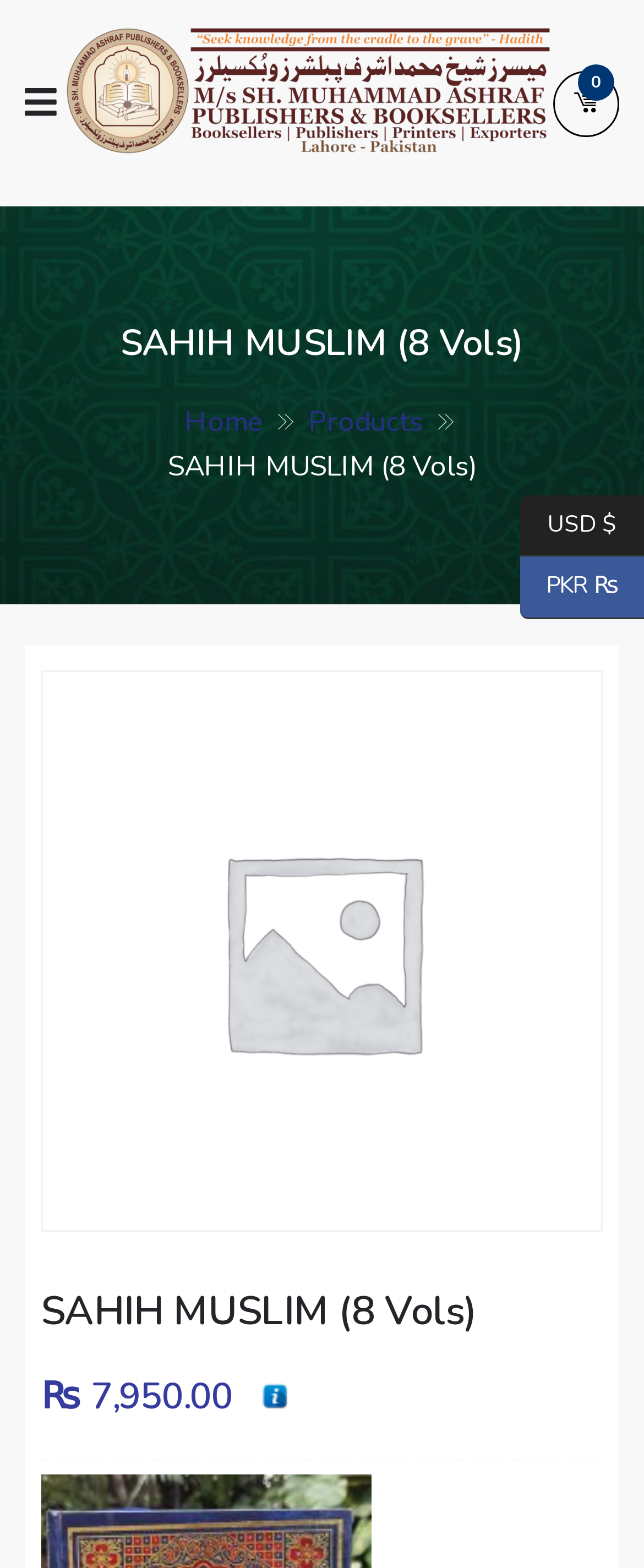Carefully examine the image and provide an in-depth answer to the question: How many navigation links are in the breadcrumbs?

The number of navigation links in the breadcrumbs can be found by counting the link elements inside the navigation element with the text 'Breadcrumbs'. There are three link elements: 'Home', 'Products', and the current page 'SAHIH MUSLIM (8 Vols)'.